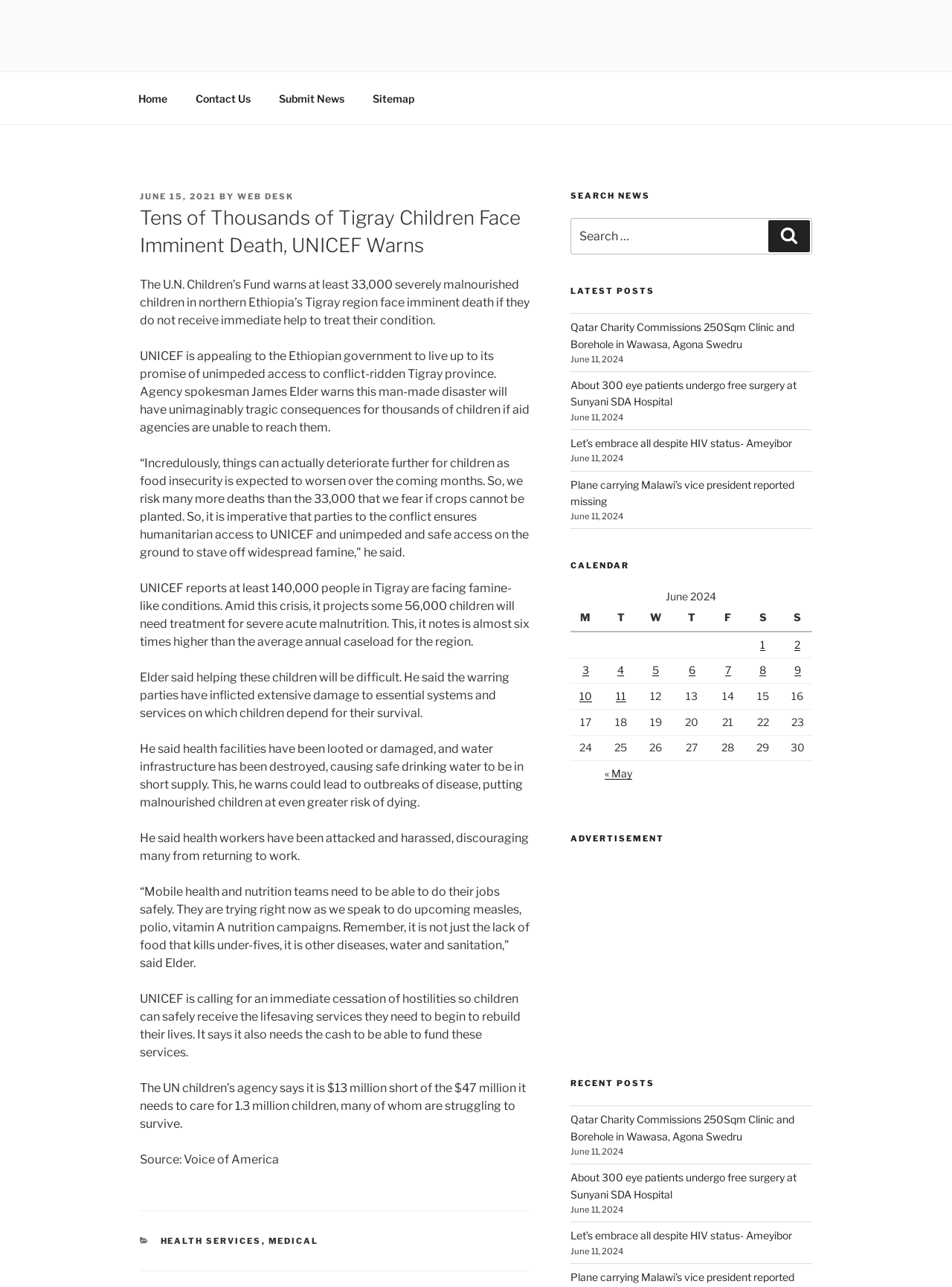Could you highlight the region that needs to be clicked to execute the instruction: "Search for news"?

[0.599, 0.17, 0.853, 0.198]